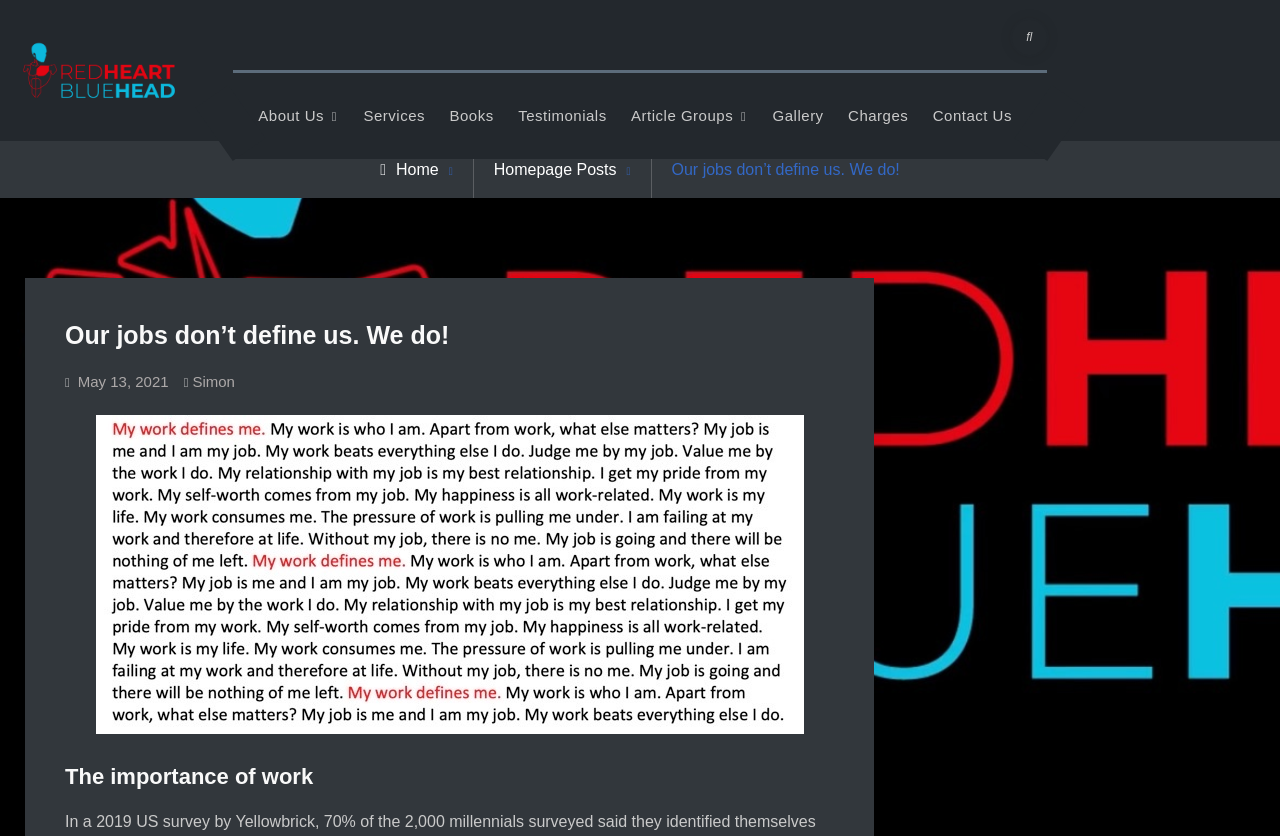Using the details from the image, please elaborate on the following question: What is the title of the article?

The title of the article is 'Our jobs don’t define us. We do!', which is a heading with a bounding box of [0.051, 0.38, 0.652, 0.422]. It is also the main title of the webpage.